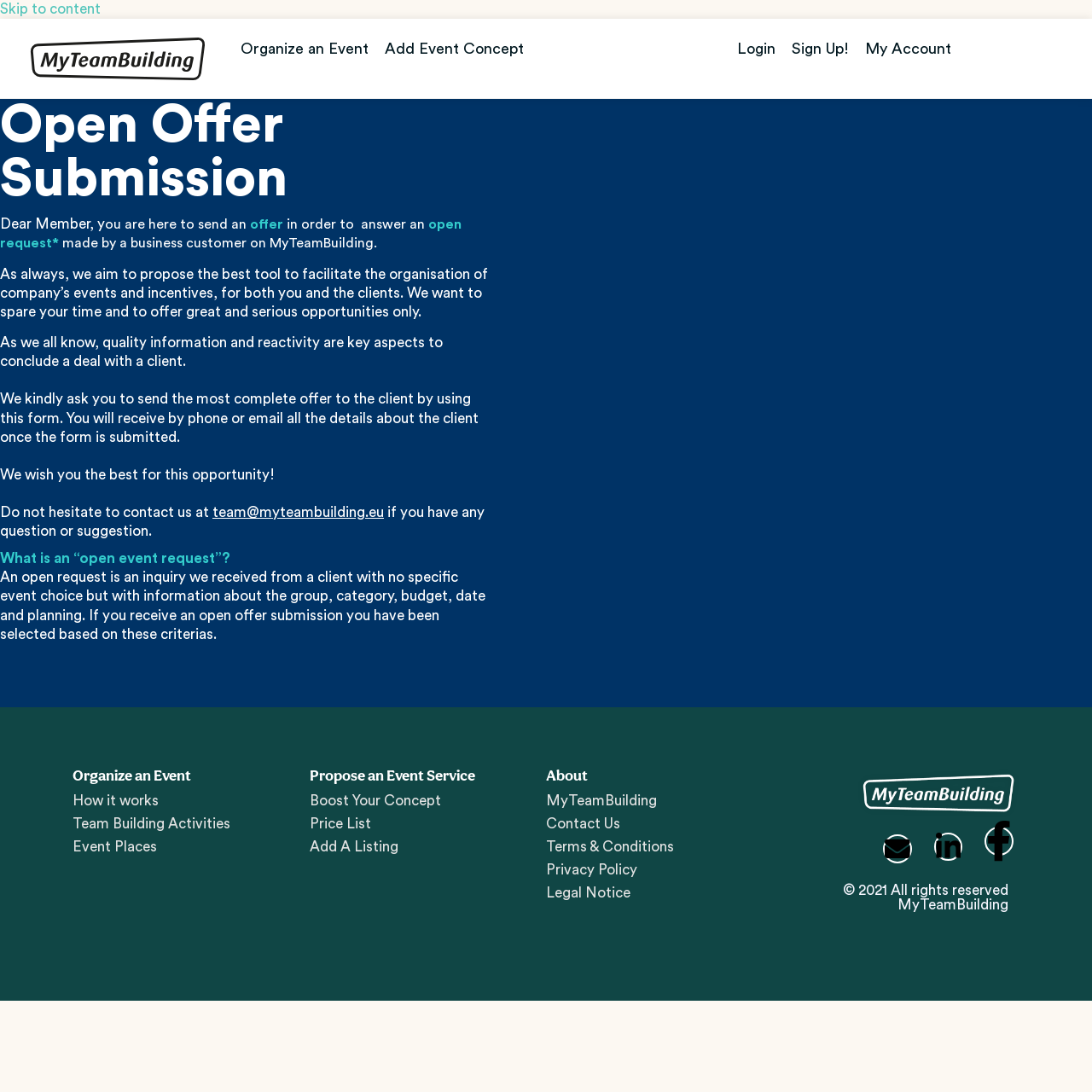What is the purpose of this webpage?
Provide a well-explained and detailed answer to the question.

Based on the webpage content, it appears that the user is here to send an offer in response to an open request made by a business customer on MyTeamBuilding. The webpage provides guidance and instructions on how to submit a complete offer to the client.